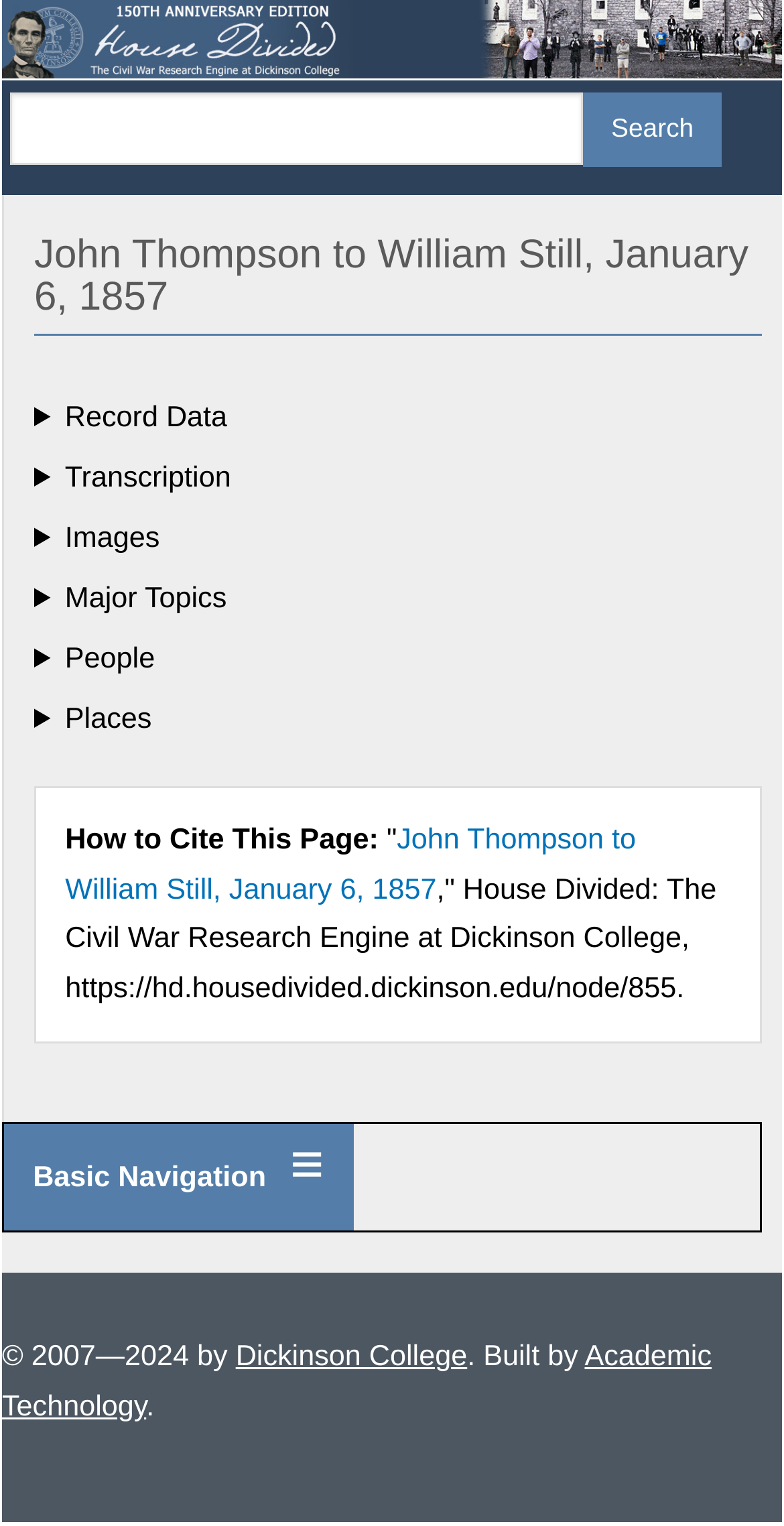Please answer the following question using a single word or phrase: 
What is the purpose of the 'Record Data' button?

To record data